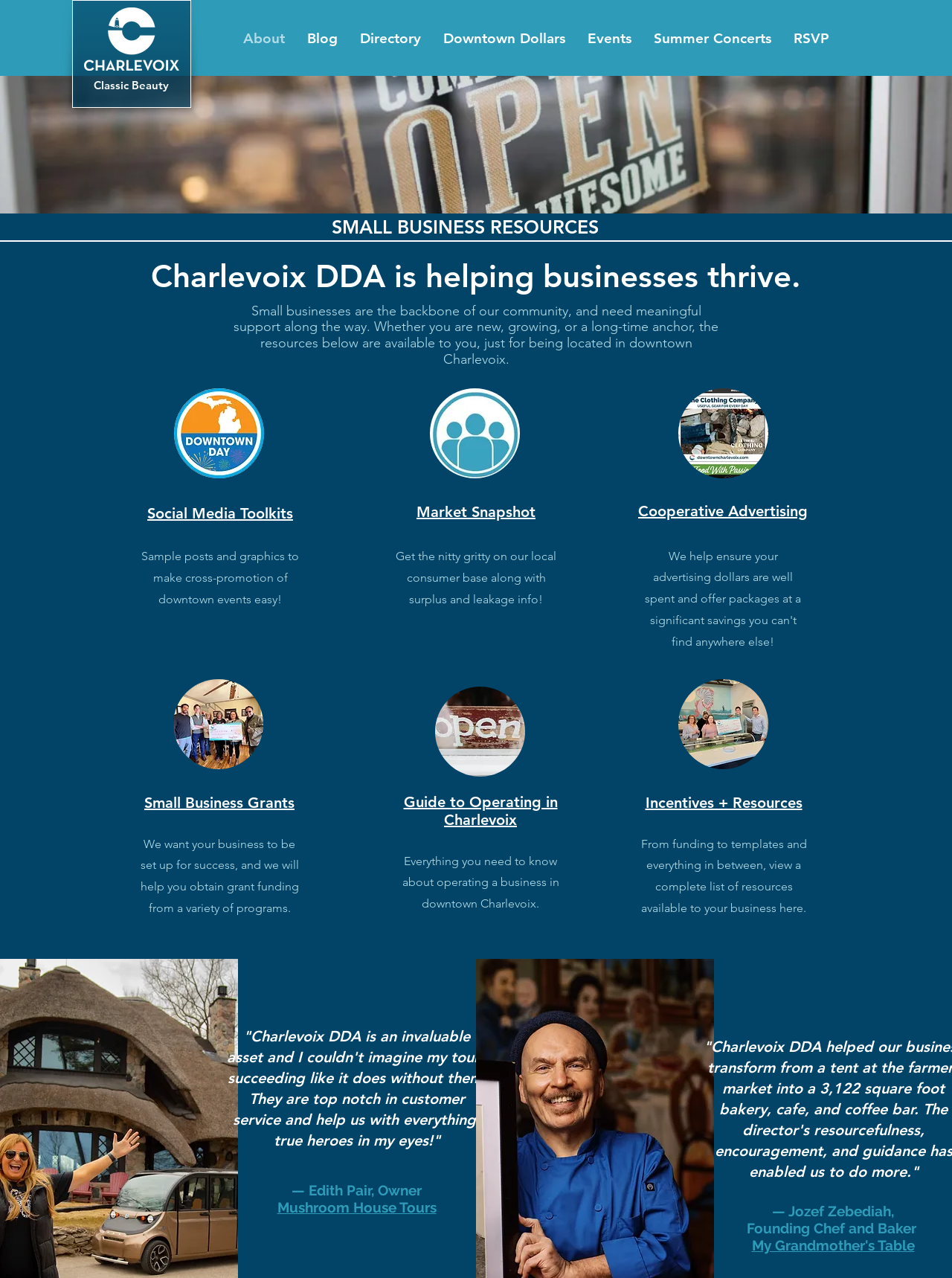Identify the bounding box coordinates of the section that should be clicked to achieve the task described: "Learn about 'Small Business Grants'".

[0.152, 0.621, 0.309, 0.635]